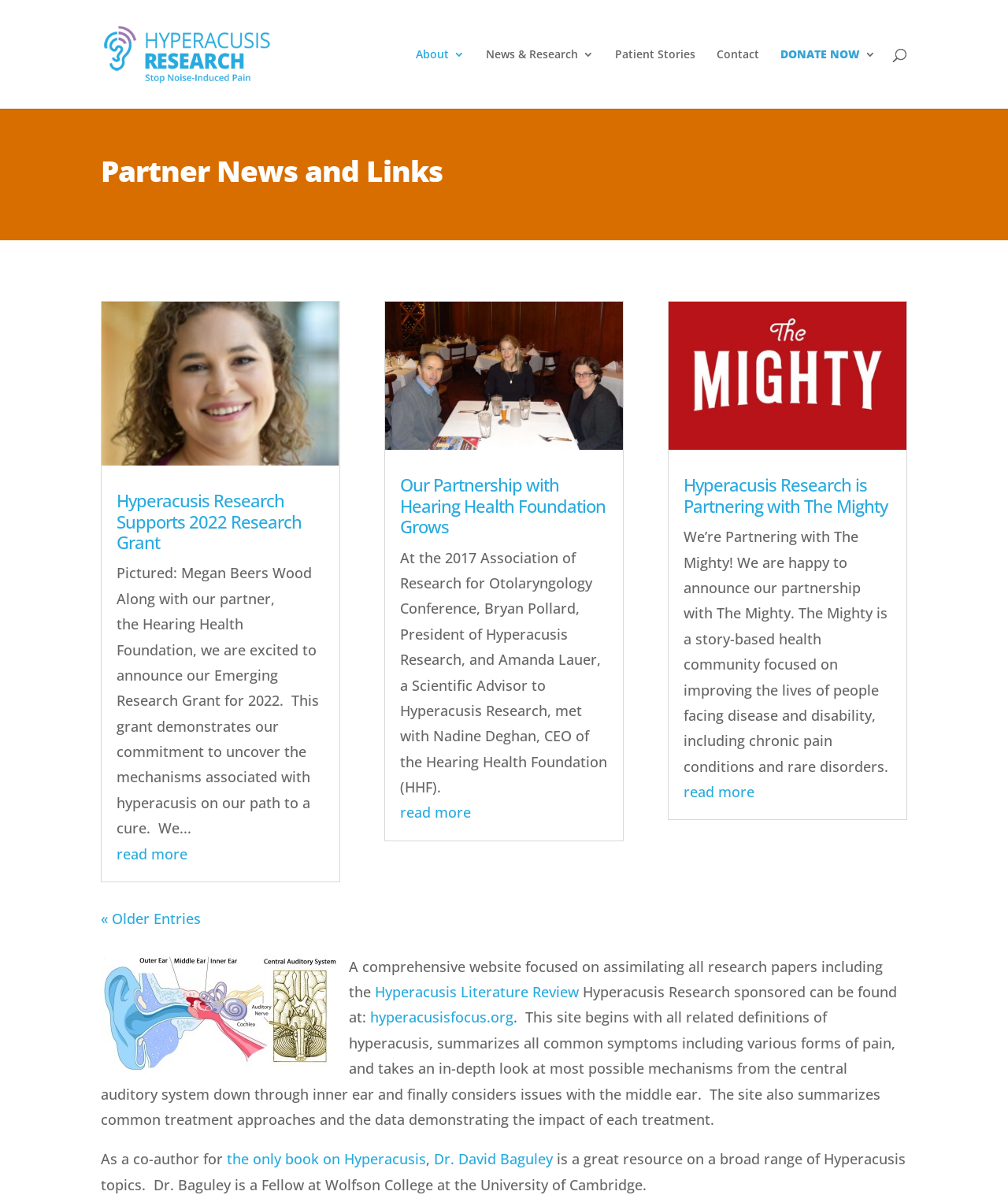Bounding box coordinates are to be given in the format (top-left x, top-left y, bottom-right x, bottom-right y). All values must be floating point numbers between 0 and 1. Provide the bounding box coordinate for the UI element described as: hyperacusisfocus.org

[0.367, 0.843, 0.509, 0.859]